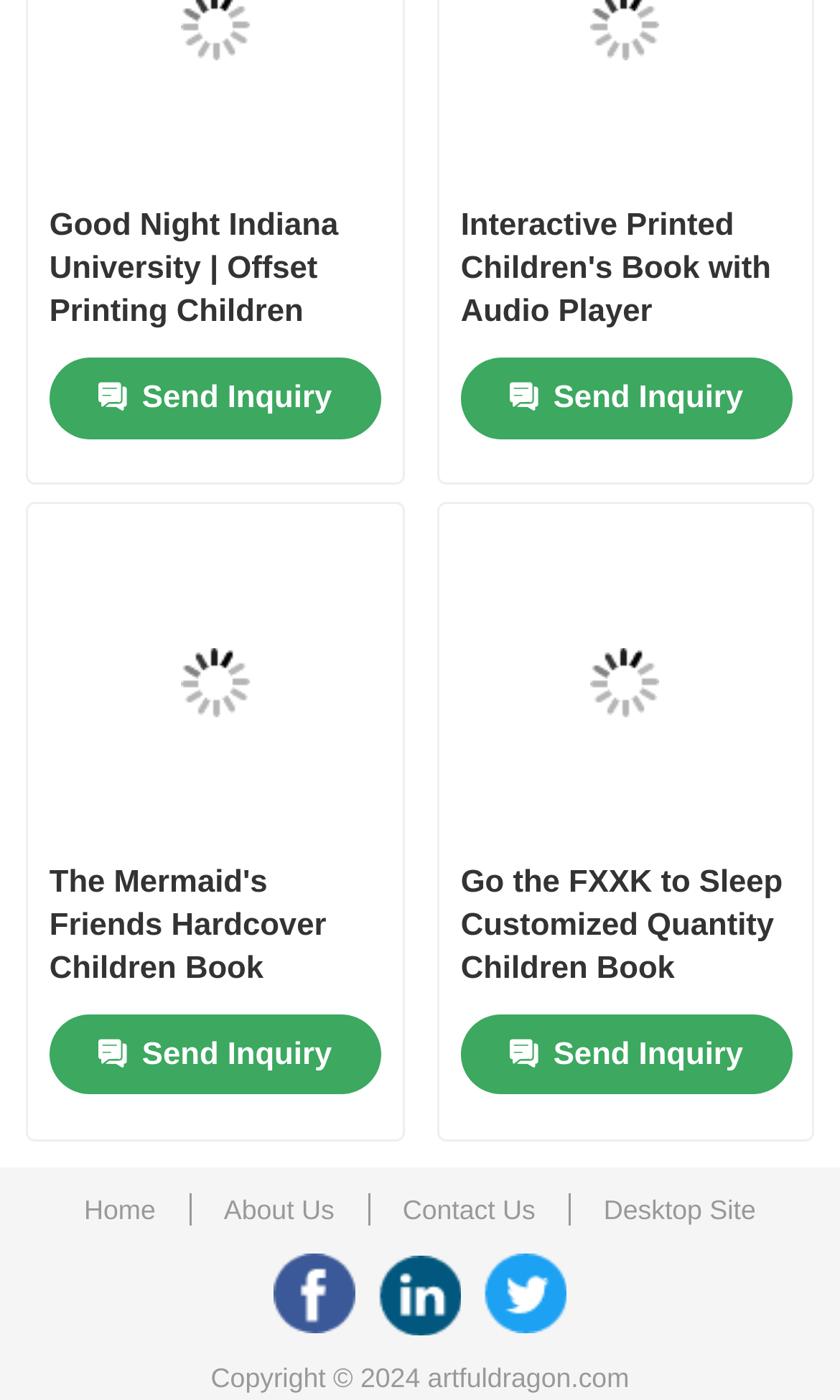What is the copyright year?
Please look at the screenshot and answer using one word or phrase.

2024